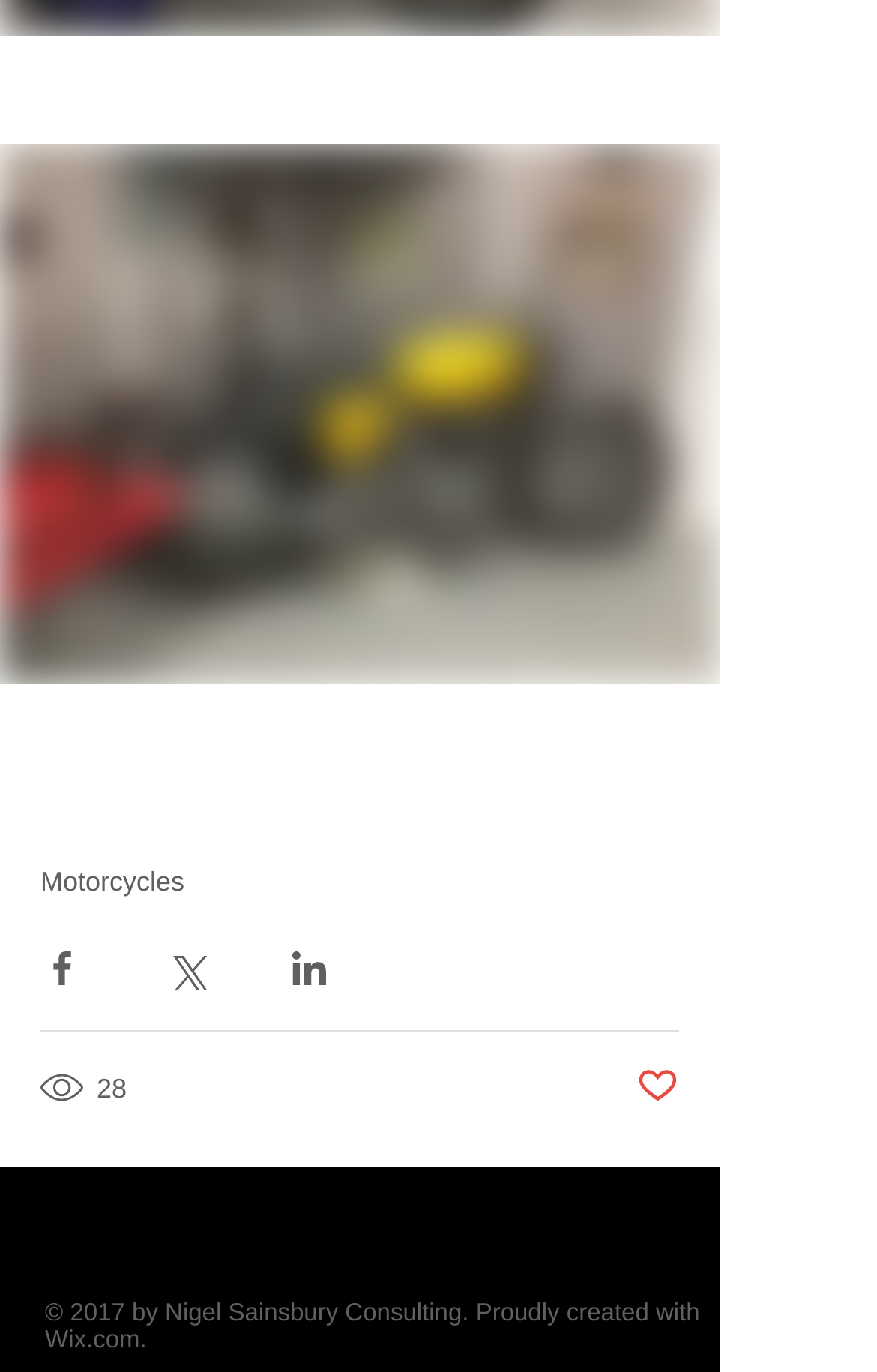Pinpoint the bounding box coordinates for the area that should be clicked to perform the following instruction: "Share via Facebook".

[0.046, 0.69, 0.095, 0.721]